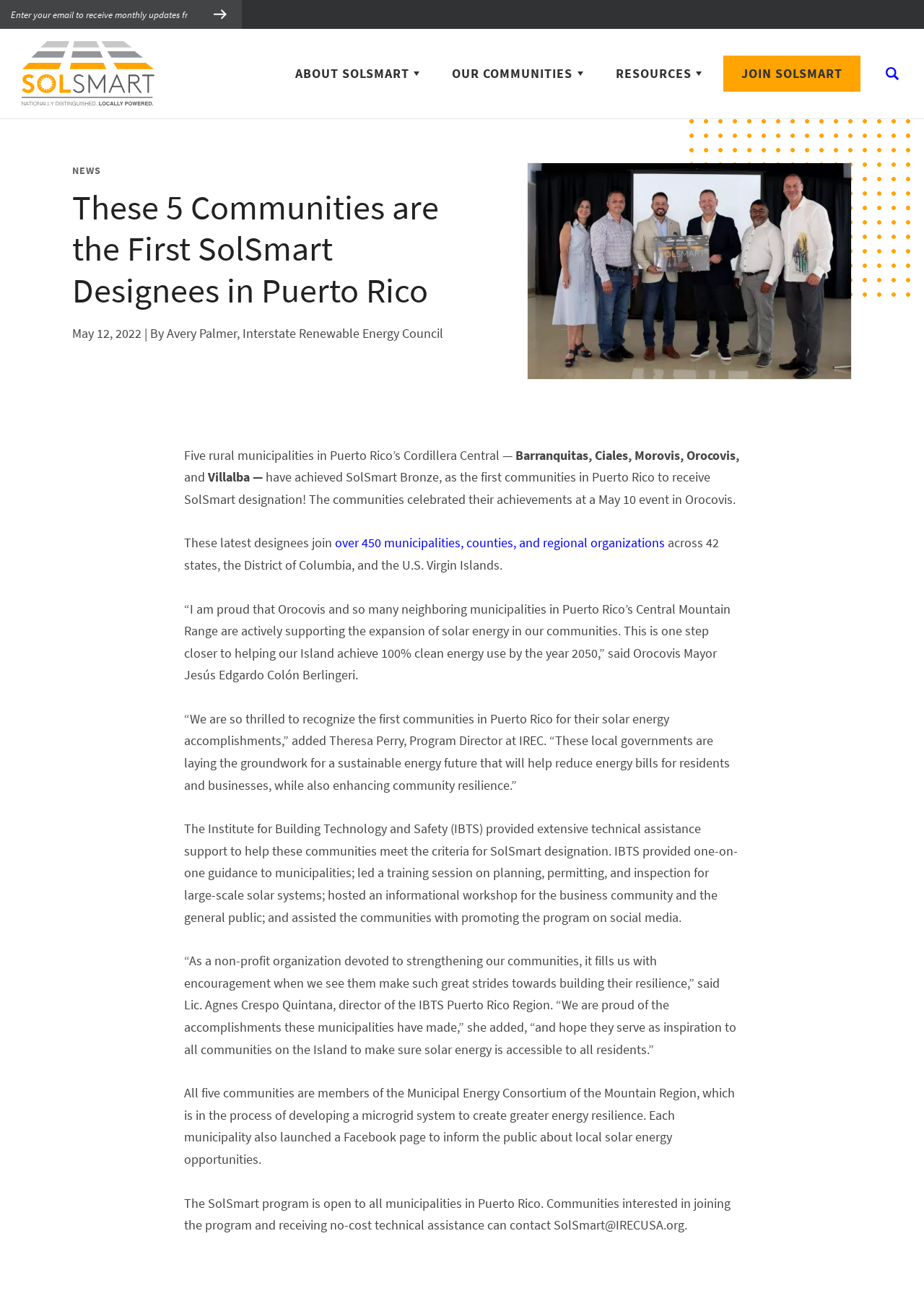Answer the following in one word or a short phrase: 
What is the name of the program that these 5 communities are part of?

SolSmart